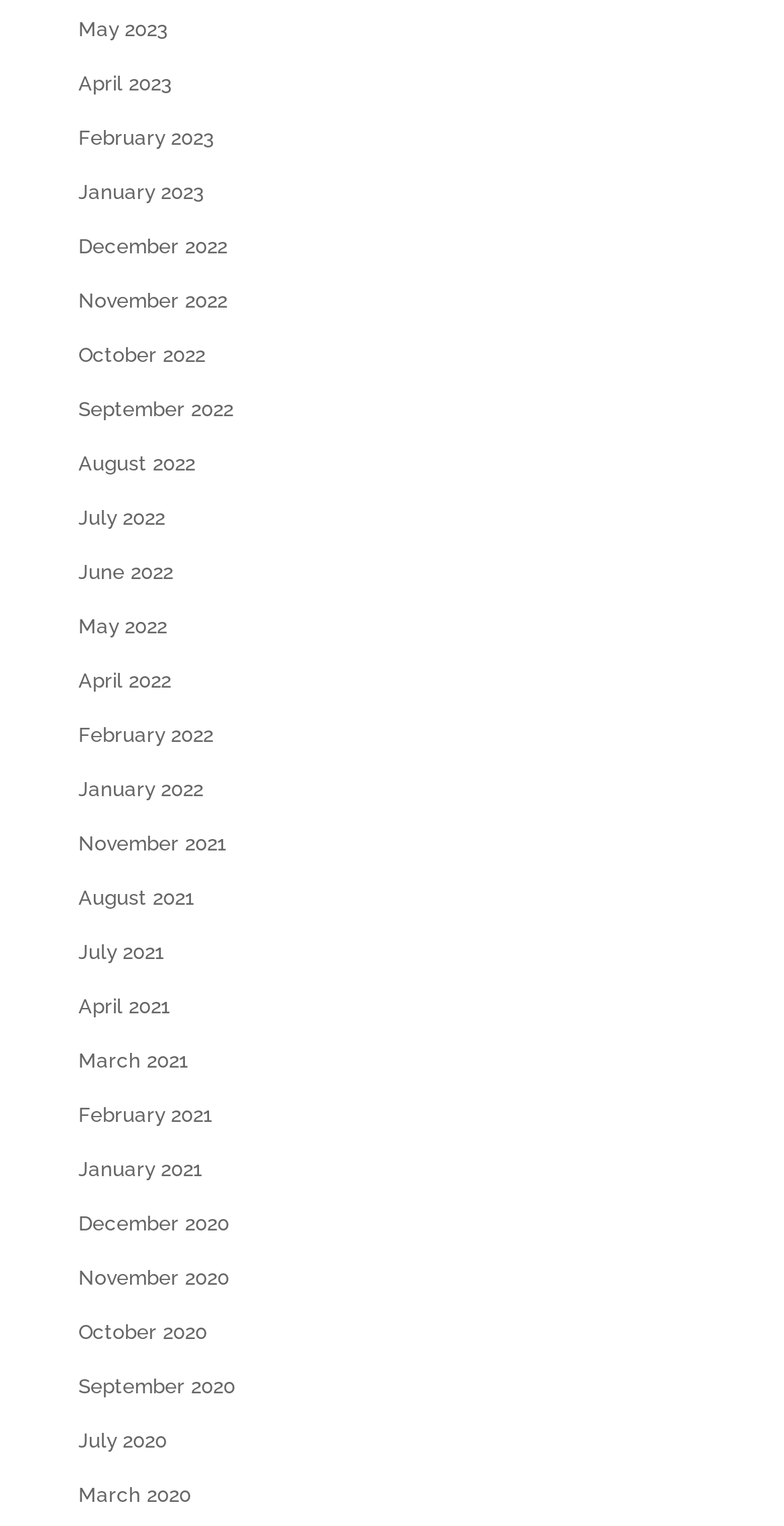Find the bounding box coordinates for the area you need to click to carry out the instruction: "check January 2021". The coordinates should be four float numbers between 0 and 1, indicated as [left, top, right, bottom].

[0.1, 0.759, 0.259, 0.773]